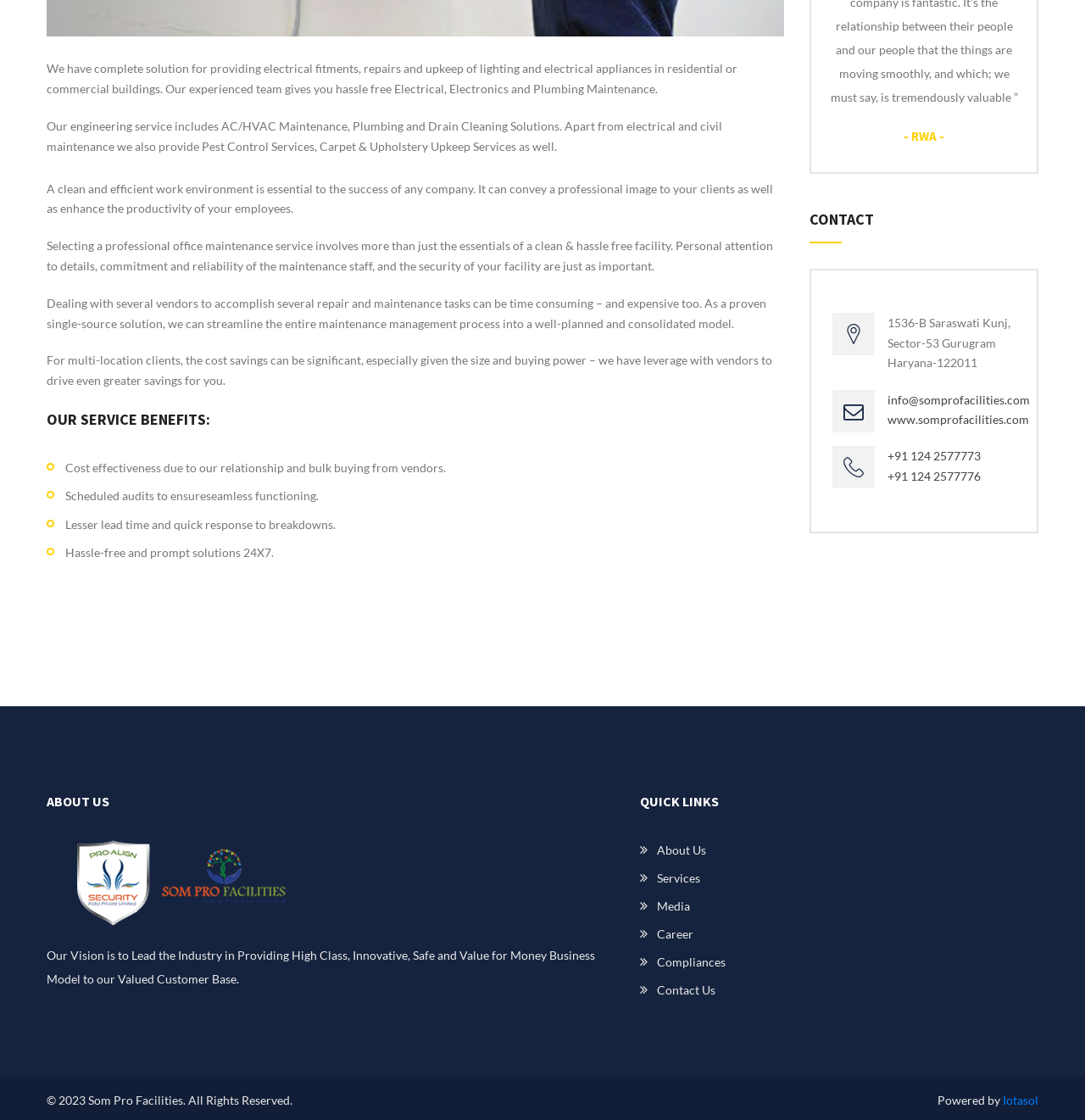Please pinpoint the bounding box coordinates for the region I should click to adhere to this instruction: "learn more about the company's services".

[0.59, 0.774, 0.645, 0.795]